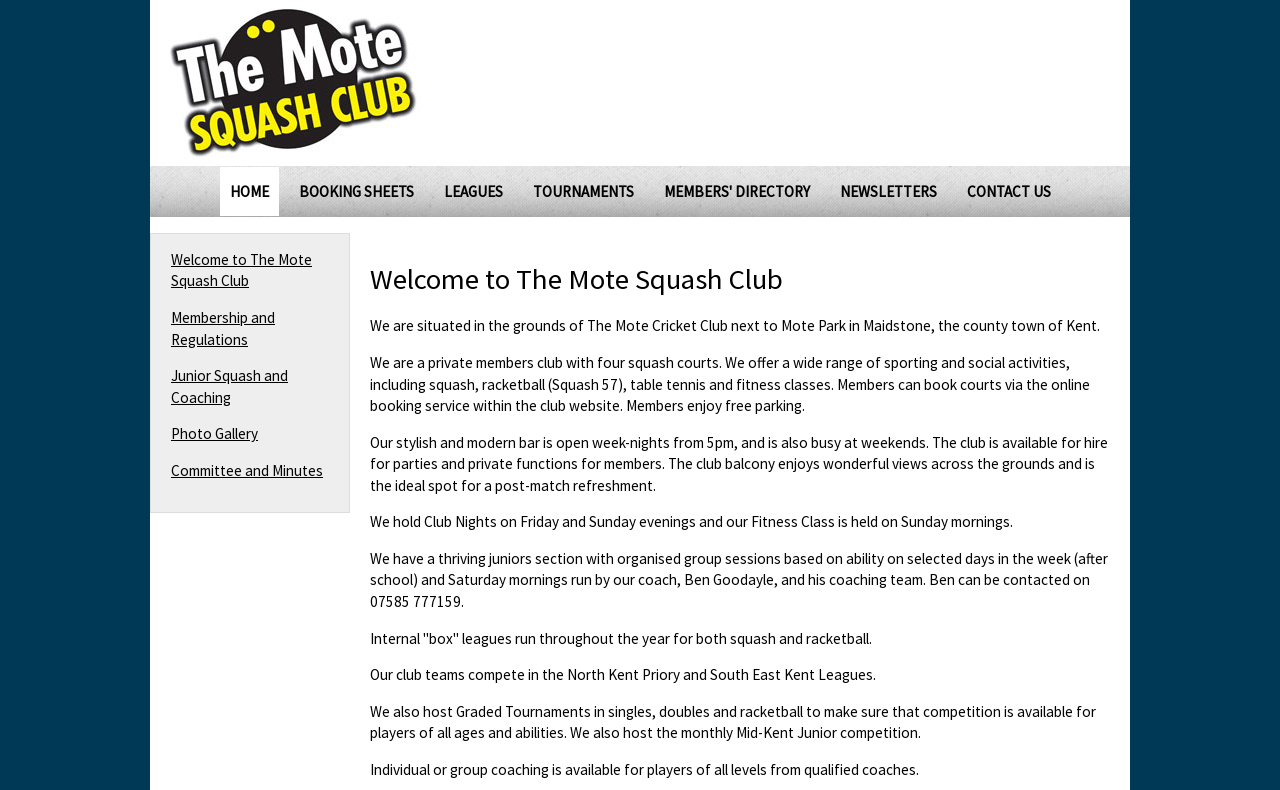What is the purpose of the online booking service?
Based on the image, answer the question with a single word or brief phrase.

To book courts